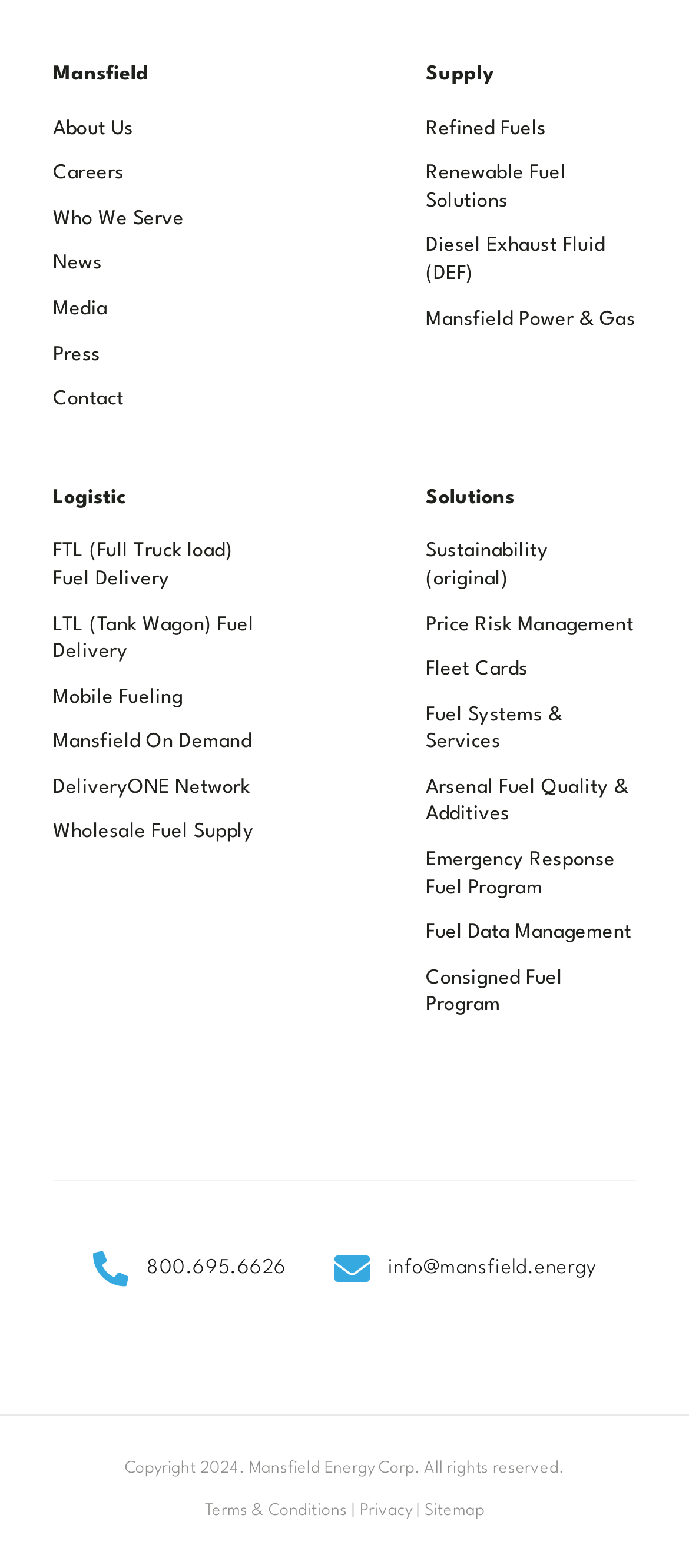Answer the question briefly using a single word or phrase: 
What is the phone number provided?

800.695.6626